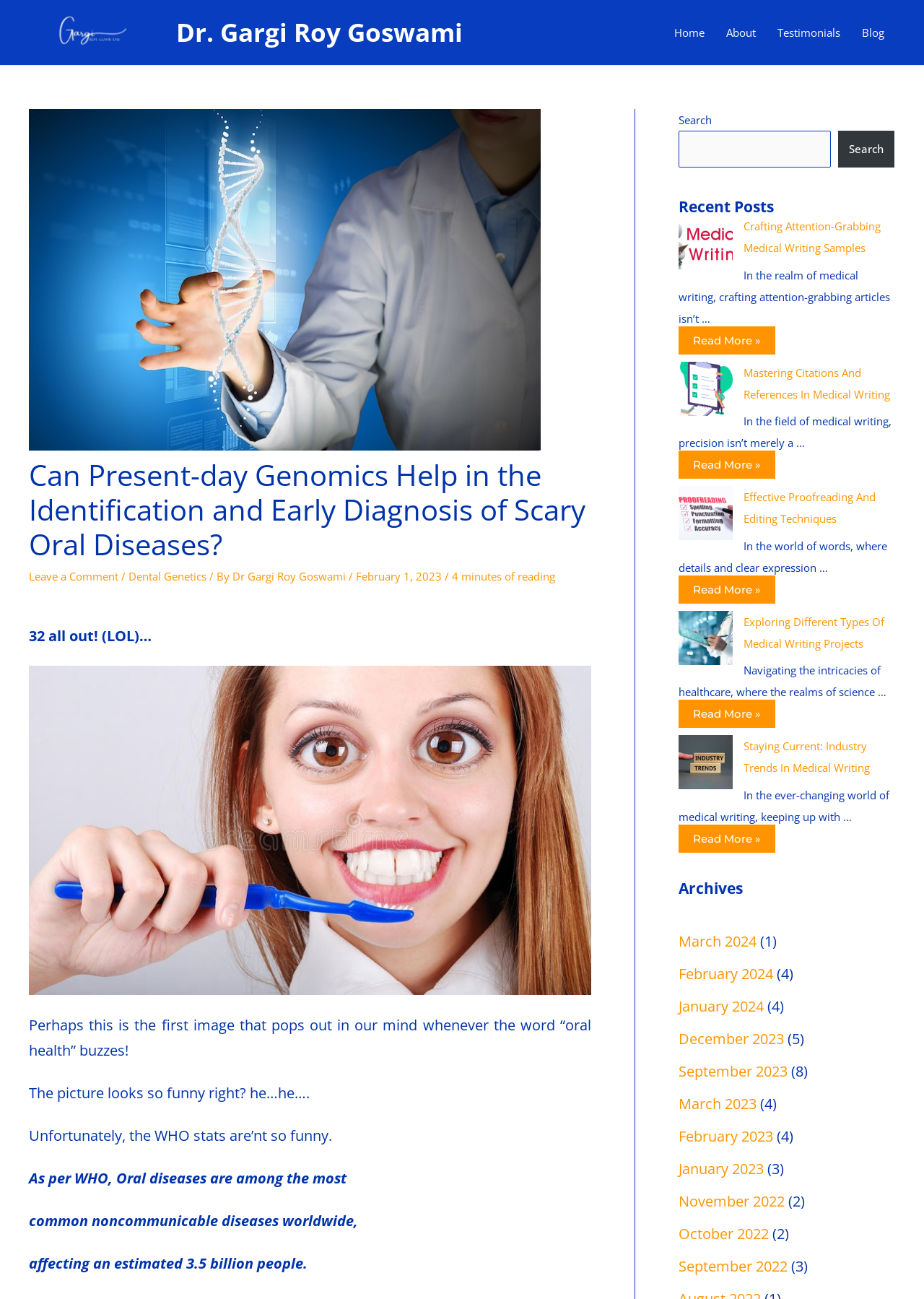Please look at the image and answer the question with a detailed explanation: What is the name of the author of the blog post?

The author's name is mentioned in the link 'Dr. Gargi Roy Goswami' at the top of the webpage, and also in the text 'By Dr Gargi Roy Goswami' below the title of the blog post.